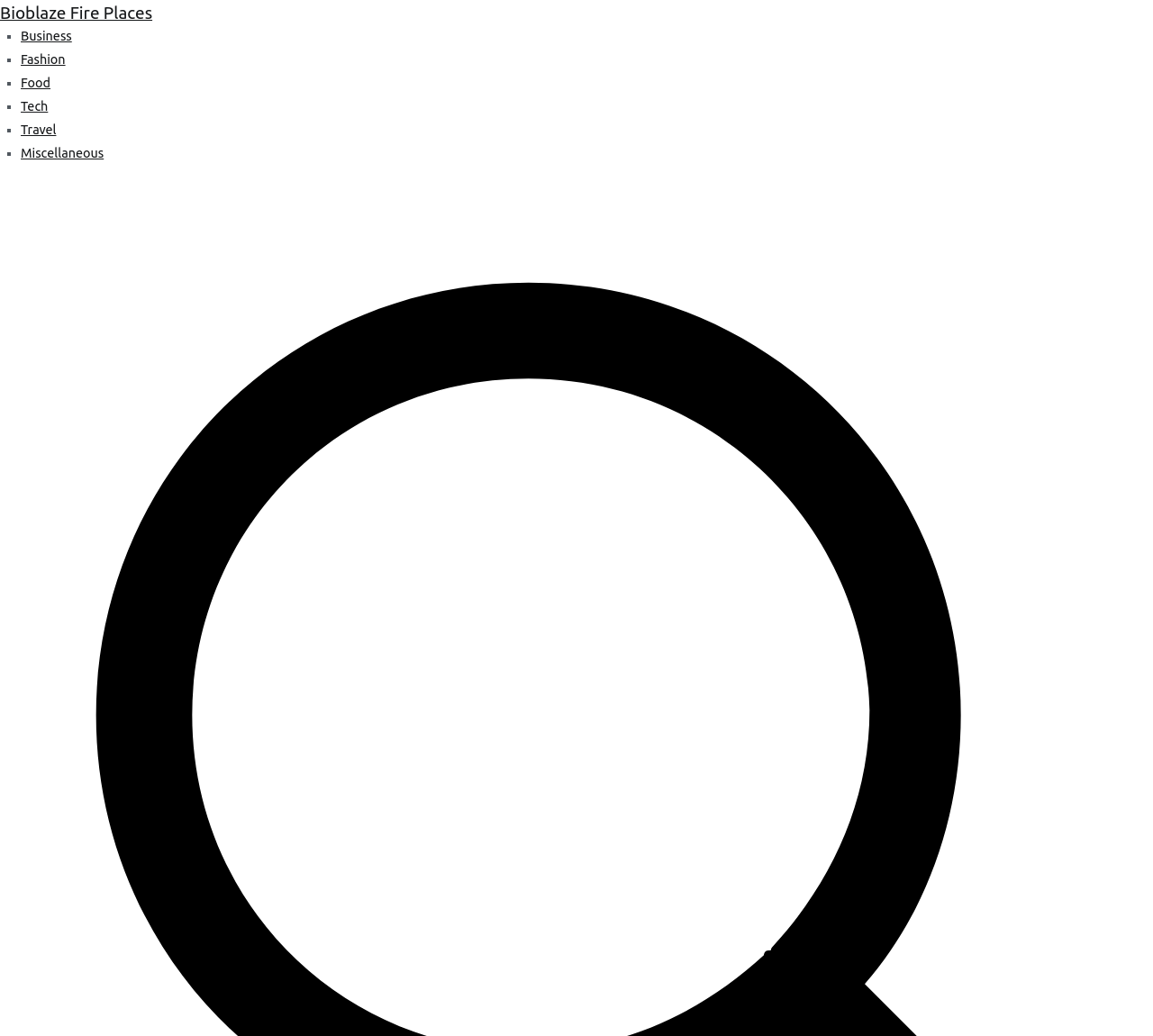Determine the bounding box of the UI component based on this description: "Tech". The bounding box coordinates should be four float values between 0 and 1, i.e., [left, top, right, bottom].

[0.018, 0.096, 0.042, 0.11]